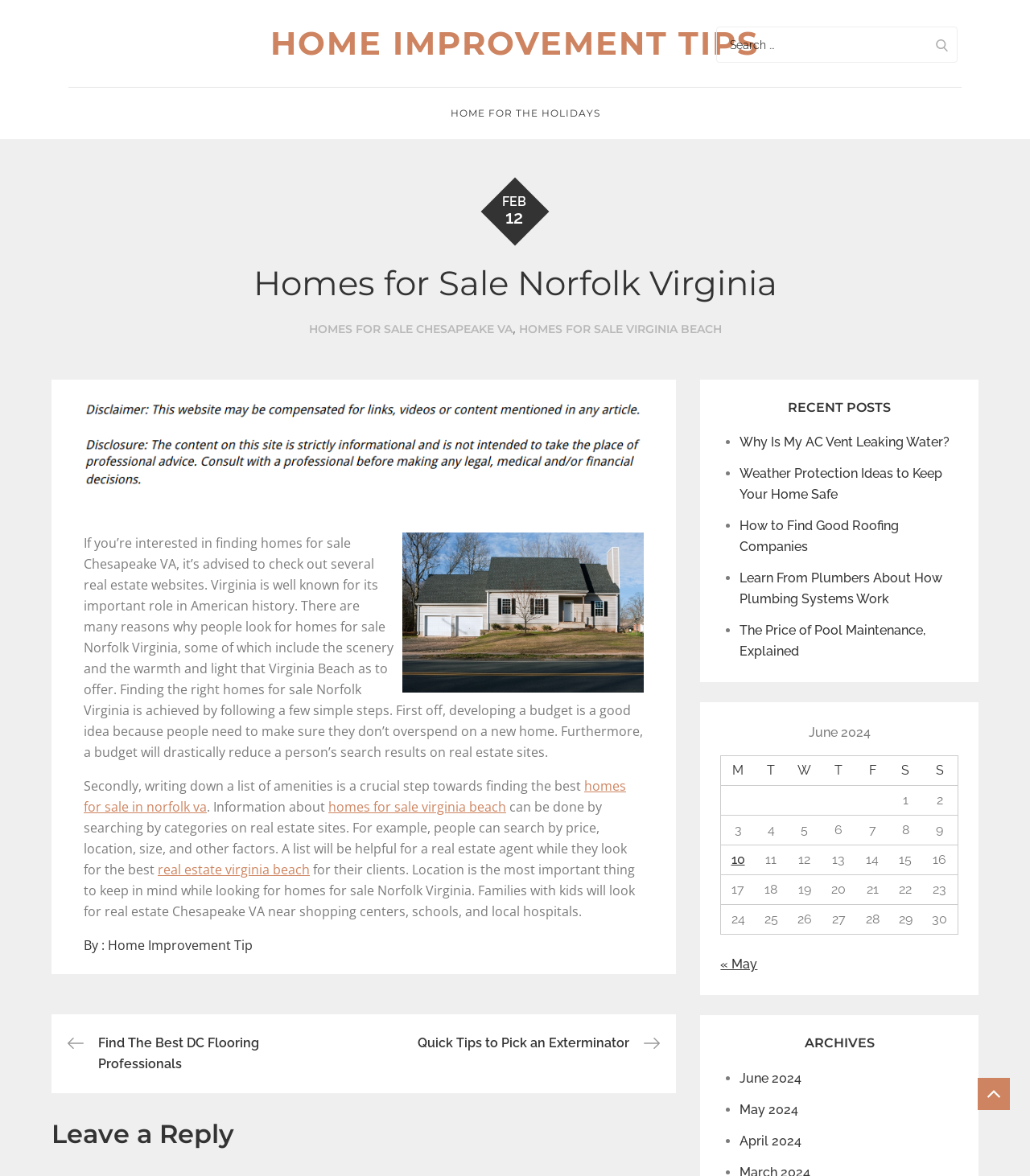Extract the bounding box of the UI element described as: "Services".

None